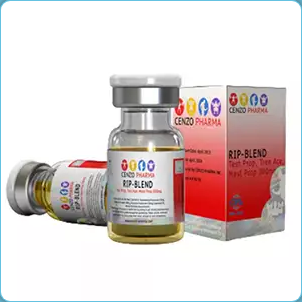What is the purpose of RIP-BLEND?
Please give a well-detailed answer to the question.

This product is part of the injectable steroids category and signifies its use in enhancing muscle development, highlighting its appeal to athletes and bodybuilders.